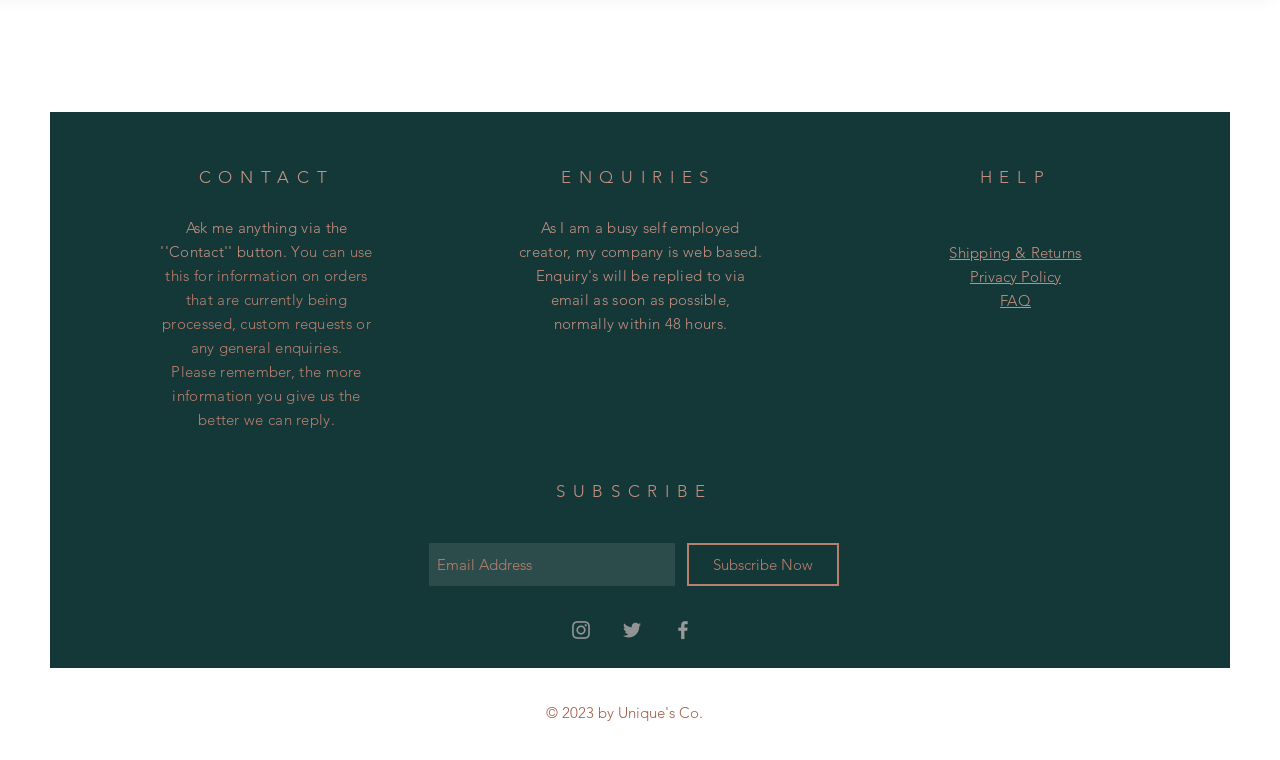Provide the bounding box coordinates of the area you need to click to execute the following instruction: "Subscribe now".

[0.537, 0.714, 0.655, 0.771]